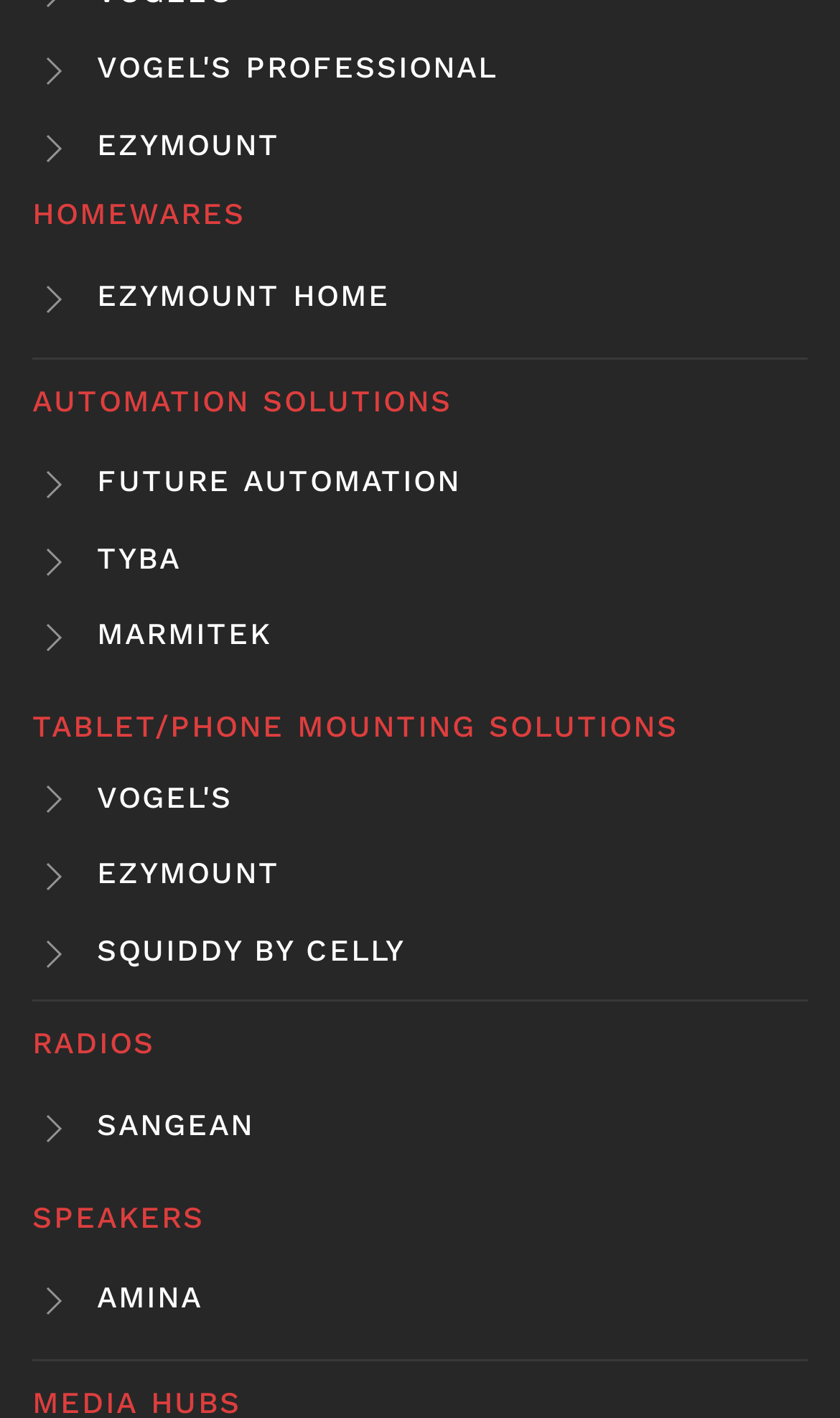Show the bounding box coordinates for the HTML element as described: "Tyba".

[0.038, 0.375, 0.962, 0.414]